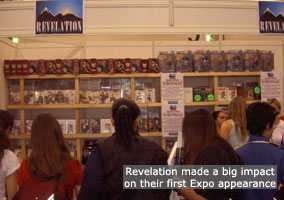Convey a rich and detailed description of the image.

At a bustling anime and manga expo, attendees gather around the vibrant Revelation Entertainment booth, which showcases a wide array of merchandise. The display features numerous products, including DVDs and collectibles, reflecting Revelation's significant impact during their debut at the event. Two large banners prominently display the "REVELATION" logo, creating an inviting atmosphere for fans eager to explore what's new in the anime world. The scene captures the excitement and community spirit of the expo, with attendees deeply engaged in browsing through the offerings, illustrating the thriving culture of anime fandom.